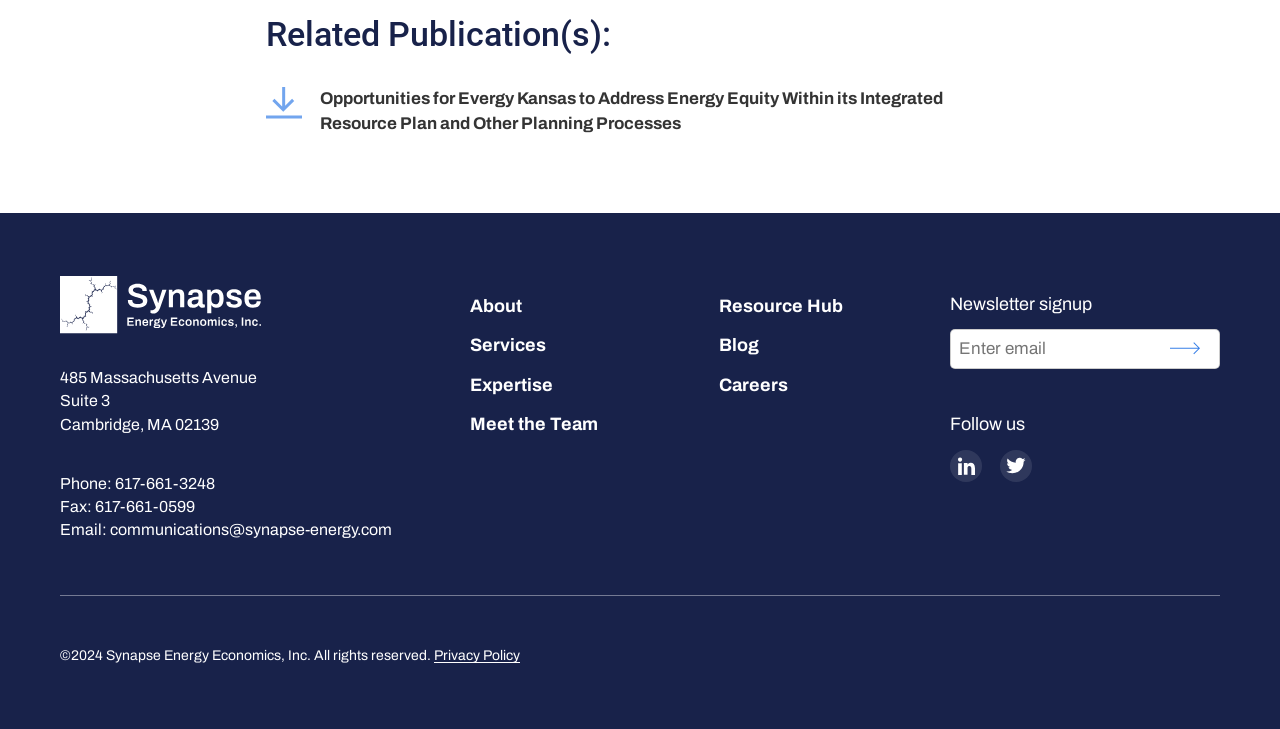Pinpoint the bounding box coordinates of the element you need to click to execute the following instruction: "Click on the 'Opportunities for Evergy Kansas to Address Energy Equity Within its Integrated Resource Plan and Other Planning Processes' link". The bounding box should be represented by four float numbers between 0 and 1, in the format [left, top, right, bottom].

[0.208, 0.089, 0.792, 0.218]